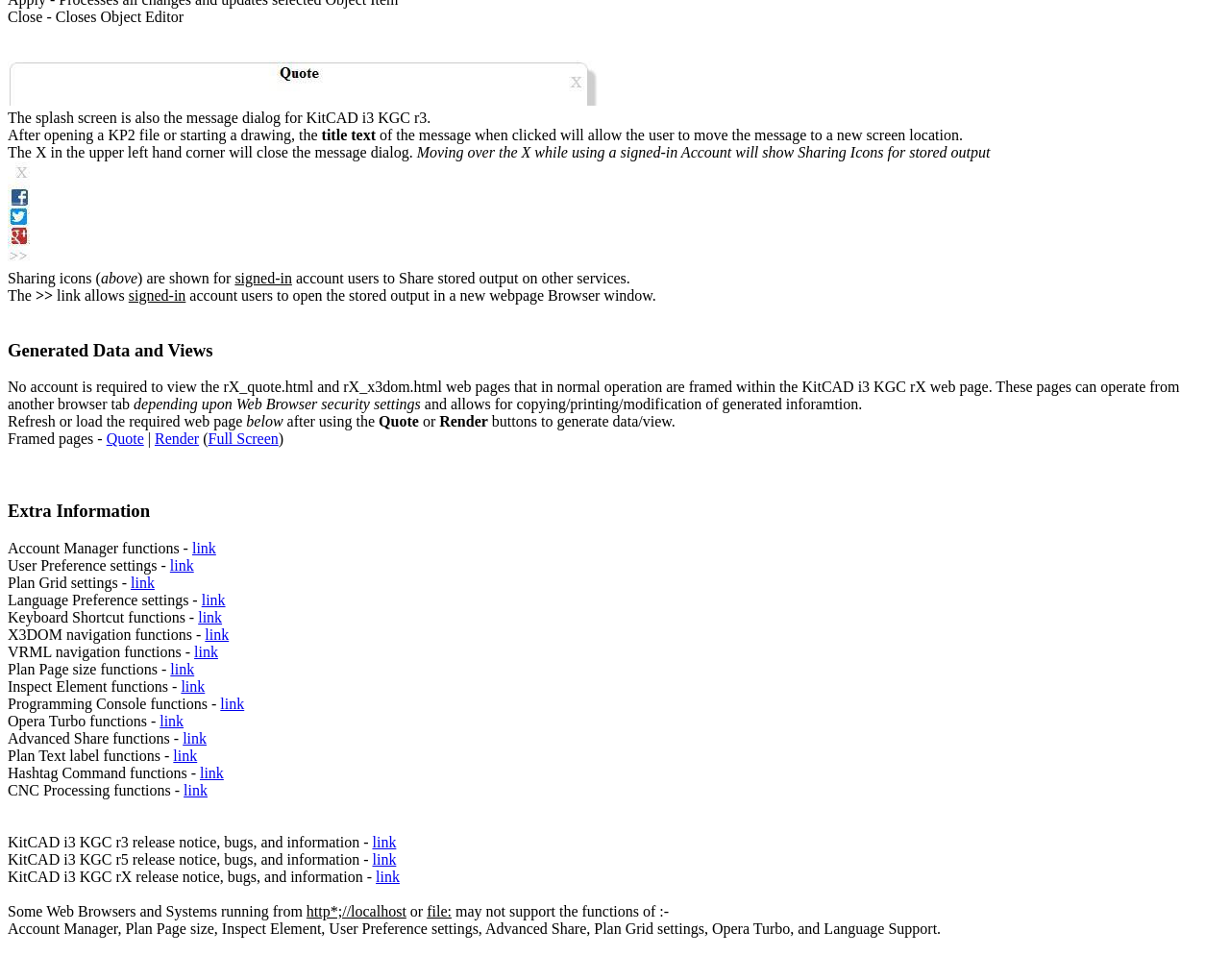Please provide the bounding box coordinates for the element that needs to be clicked to perform the instruction: "Click the 'Full Screen' link". The coordinates must consist of four float numbers between 0 and 1, formatted as [left, top, right, bottom].

[0.169, 0.44, 0.226, 0.456]